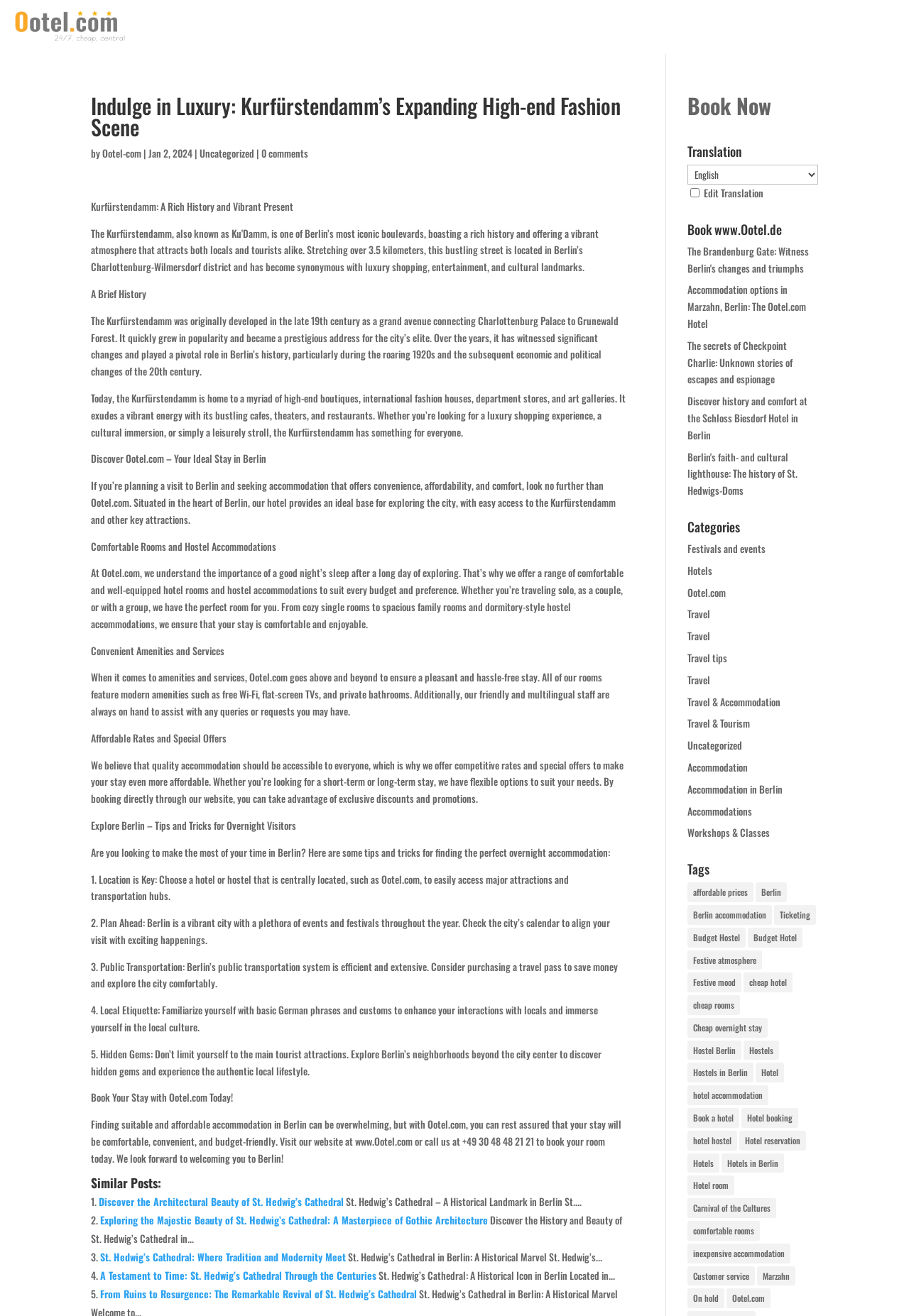Give a complete and precise description of the webpage's appearance.

This webpage is about Kurfürstendamm, a famous boulevard in Berlin, and Ootel.com, a hotel and hostel accommodation provider in Berlin. At the top of the page, there are several links to navigate to different sections, including "Contact", "Book Now", "Zimmer", "Globale Expansion", and more.

The main content of the page is divided into several sections. The first section provides a brief history of Kurfürstendamm, describing its development in the late 19th century and its significance in Berlin's history. The second section introduces Ootel.com, highlighting its convenient location, comfortable rooms, and affordable rates.

The page also features several subheadings, including "Comfortable Rooms and Hostel Accommodations", "Convenient Amenities and Services", "Affordable Rates and Special Offers", and "Explore Berlin – Tips and Tricks for Overnight Visitors". These sections provide more detailed information about Ootel.com's services and offer travel tips for visitors to Berlin.

Additionally, the page includes a section titled "Similar Posts", which lists several related articles about Berlin's attractions, such as St. Hedwig's Cathedral. There are also links to other pages on the website, including "Book Now", "Translation", and "Categories", which allow users to navigate to different parts of the website.

Overall, the webpage provides a comprehensive introduction to Kurfürstendamm and Ootel.com, while also offering useful information and travel tips for visitors to Berlin.